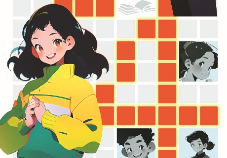Provide a thorough and detailed caption for the image.

The image features a vibrant illustration of a young girl with black hair styled in soft waves, smiling warmly as she holds a book in her hands. She wears a colorful, oversized sweater with yellow and green patterns, capturing a youthful and cheerful essence. Behind her, a dynamic collage of square patterns in shades of orange and white complements her figure, while monochrome illustrations of other characters subtly enhance the background, suggesting themes of creativity and learning. This scene reflects a lively and engaging atmosphere, perfect for a narrative focused on youth, education, or innovative pursuits.